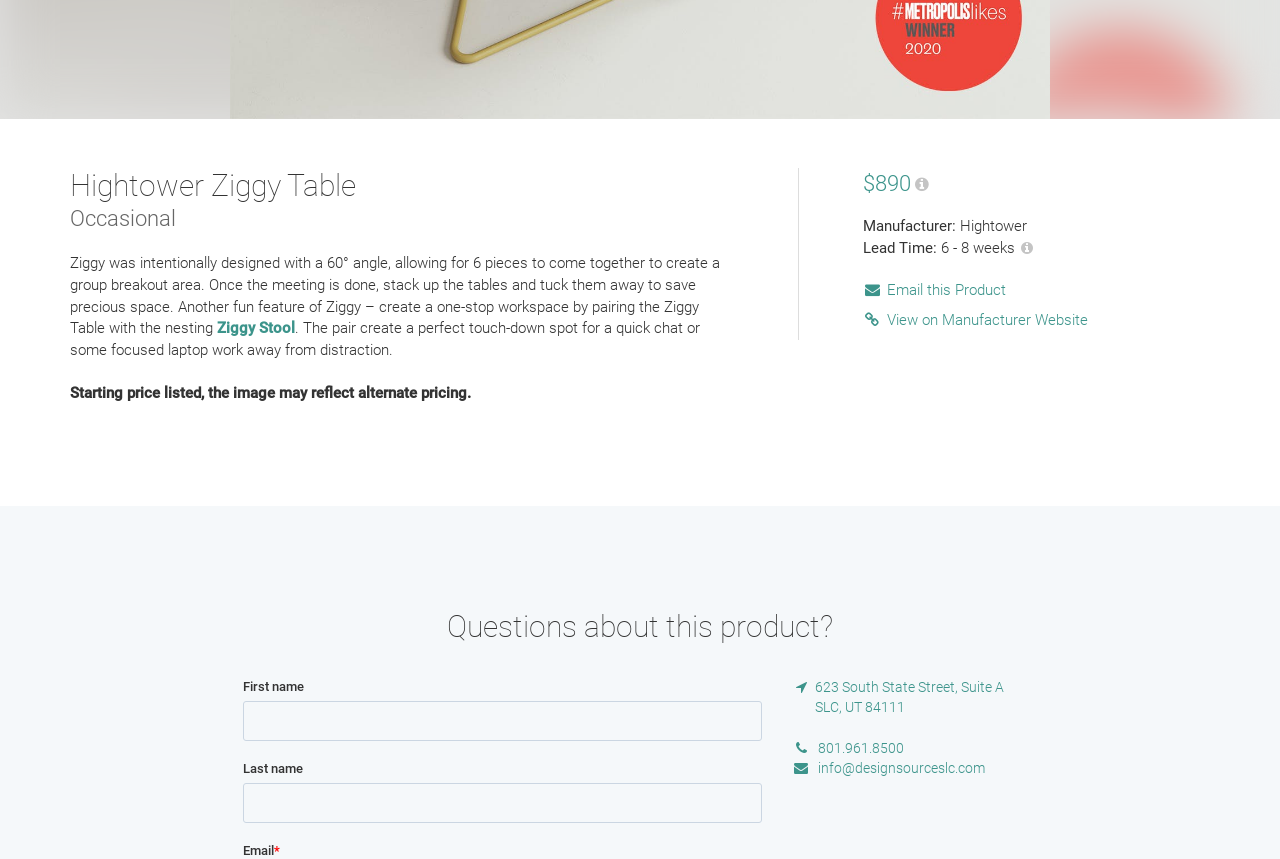Given the element description "View on Manufacturer Website" in the screenshot, predict the bounding box coordinates of that UI element.

[0.674, 0.361, 0.85, 0.386]